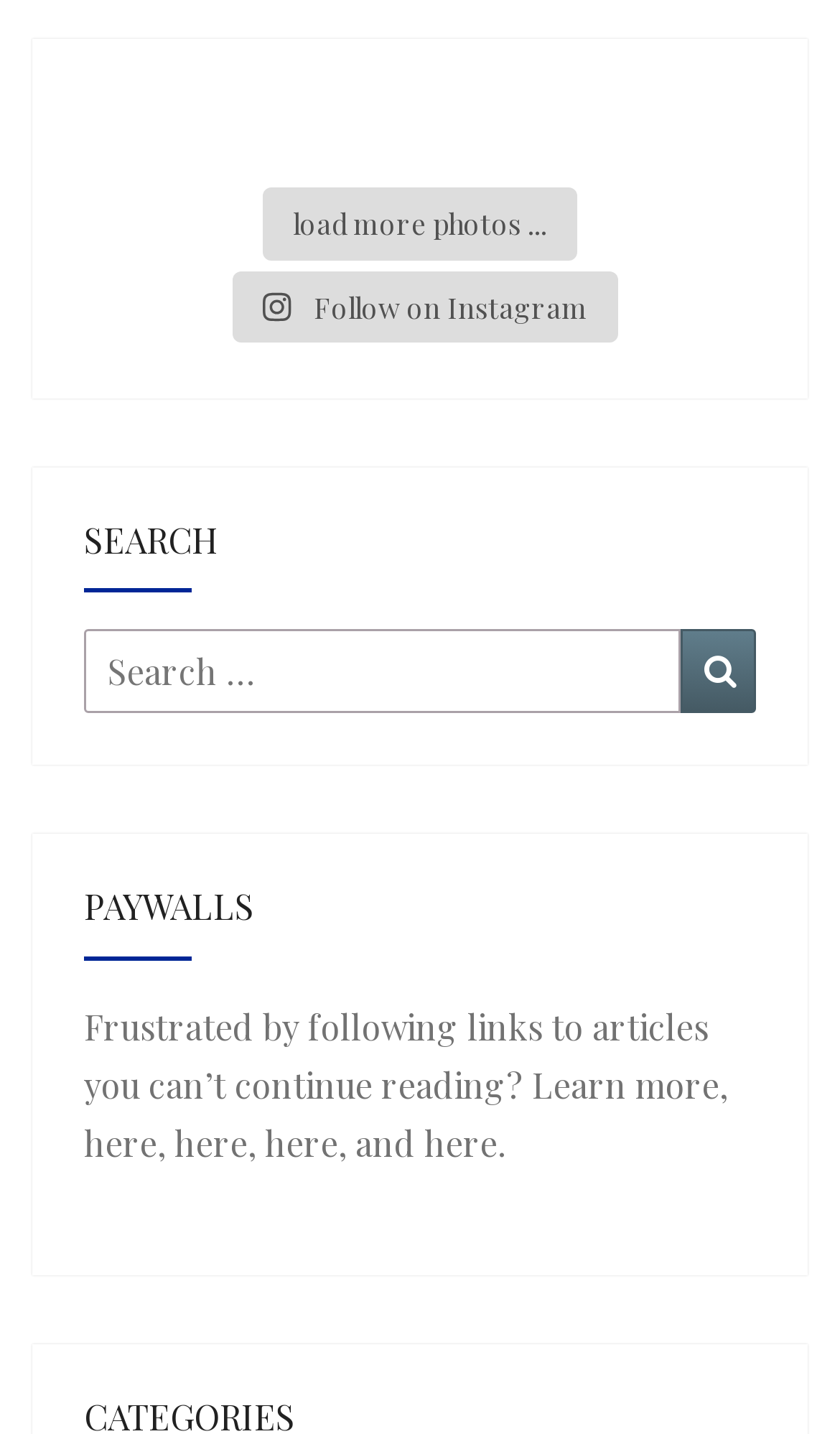Could you indicate the bounding box coordinates of the region to click in order to complete this instruction: "Load more photos".

[0.313, 0.131, 0.687, 0.181]